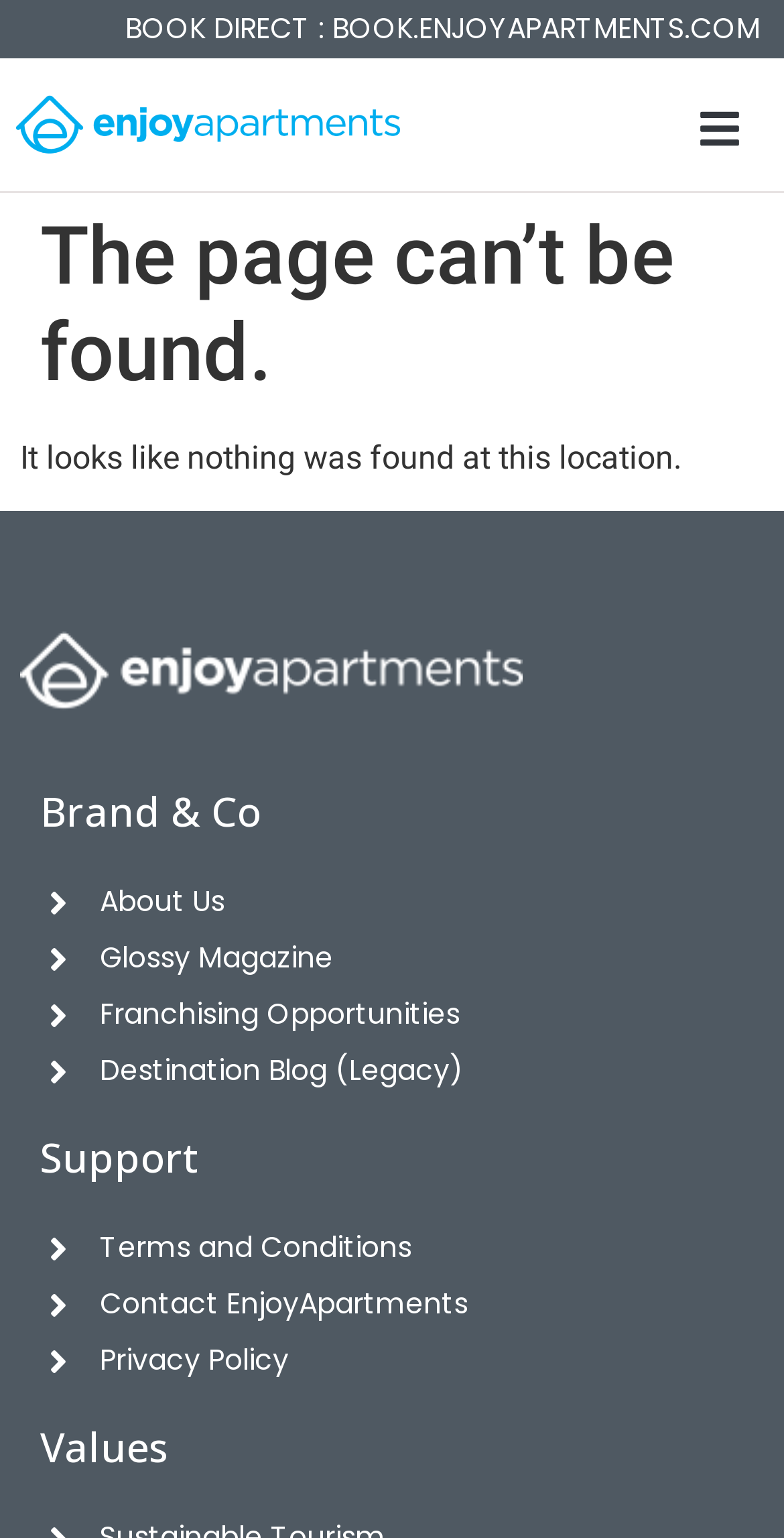Please identify the bounding box coordinates for the region that you need to click to follow this instruction: "Click the Menu Toggle button".

[0.876, 0.063, 0.961, 0.106]